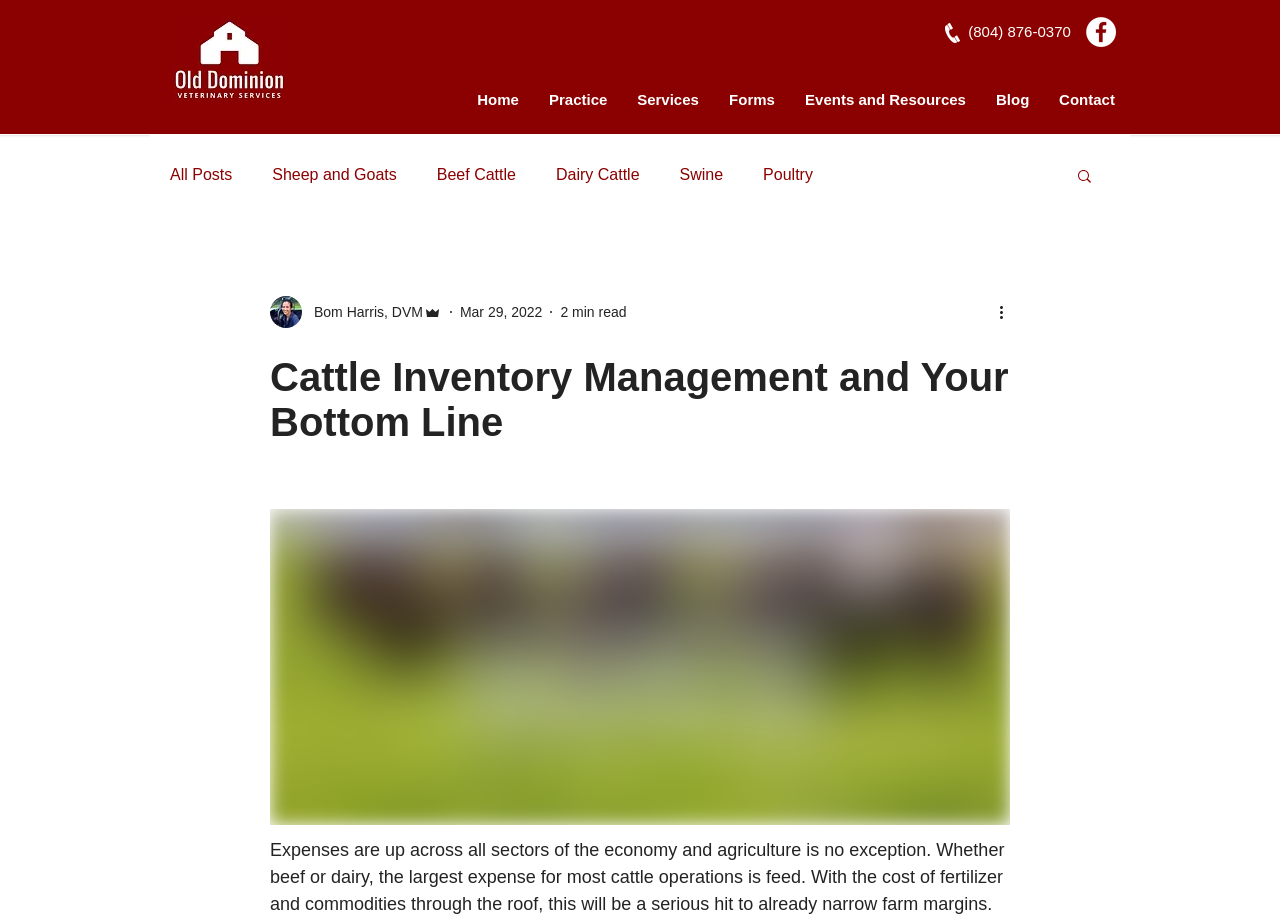Explain the features and main sections of the webpage comprehensively.

This webpage appears to be a blog post about cattle inventory management and its impact on the bottom line of cattle owners. The page has a prominent image at the top left, which is a 2.jpg file, and a phone number heading "(804) 876-0370" at the top right. Below the image, there is a social bar with a Facebook link and icon.

The main navigation menu is located at the top center of the page, with links to "Home", "Practice", "Services", "Forms", "Events and Resources", "Blog", and "Contact". Below the navigation menu, there is a secondary navigation menu specific to the blog section, with links to "All Posts", "Sheep and Goats", "Beef Cattle", "Dairy Cattle", "Swine", and "Poultry".

The main content of the page is a blog post with a heading "Cattle Inventory Management and Your Bottom Line". The post has a writer's picture and name, Bom Harris, DVM, Admin, at the top, along with the date "Mar 29, 2022" and a "2 min read" indicator. The post content is not explicitly described, but it likely discusses the expenses associated with cattle ownership, as hinted by the meta description.

At the bottom right of the page, there is a search button and a "More actions" button. The page also has a few generic elements and images scattered throughout, but their purposes are not clear from the accessibility tree.